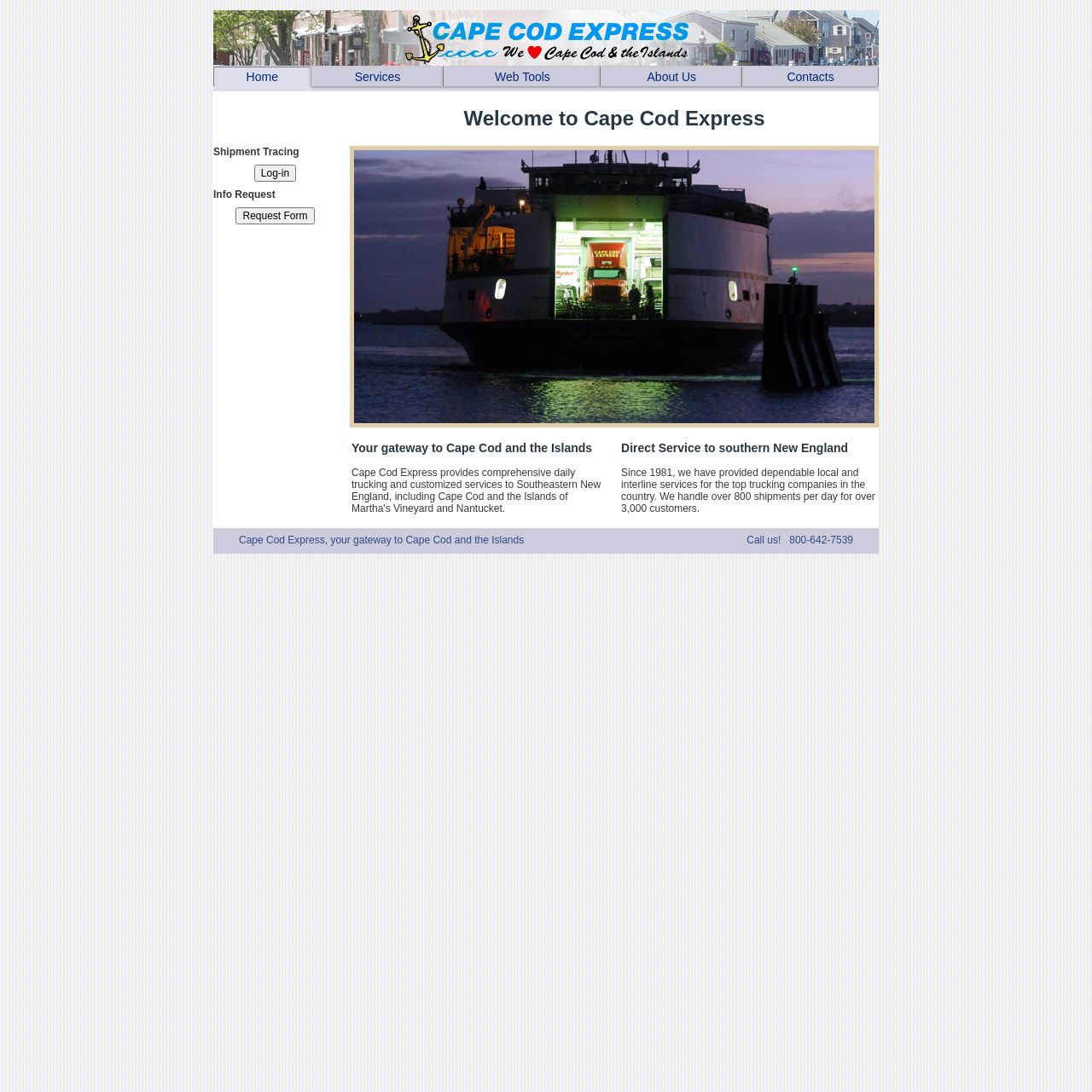Please identify the webpage's heading and generate its text content.

Welcome to Cape Cod Express